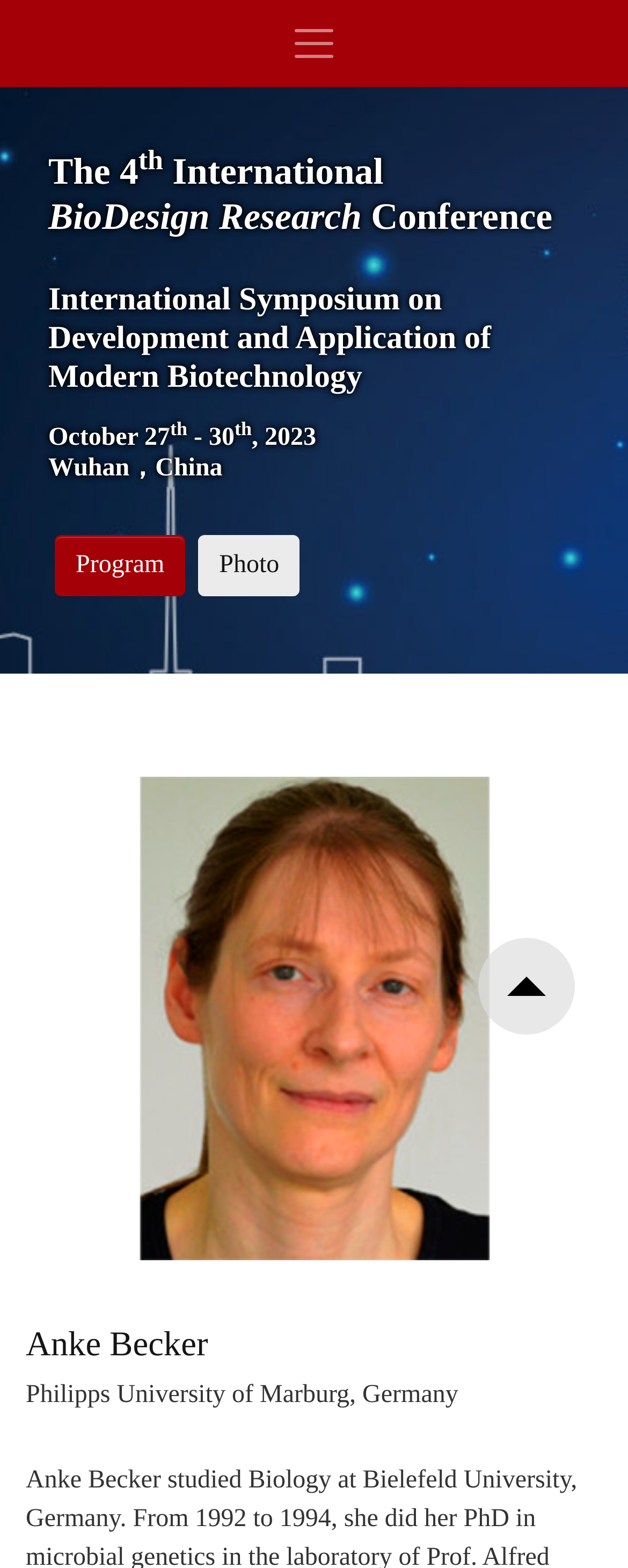Bounding box coordinates are specified in the format (top-left x, top-left y, bottom-right x, bottom-right y). All values are floating point numbers bounded between 0 and 1. Please provide the bounding box coordinate of the region this sentence describes: Photo

[0.316, 0.341, 0.478, 0.38]